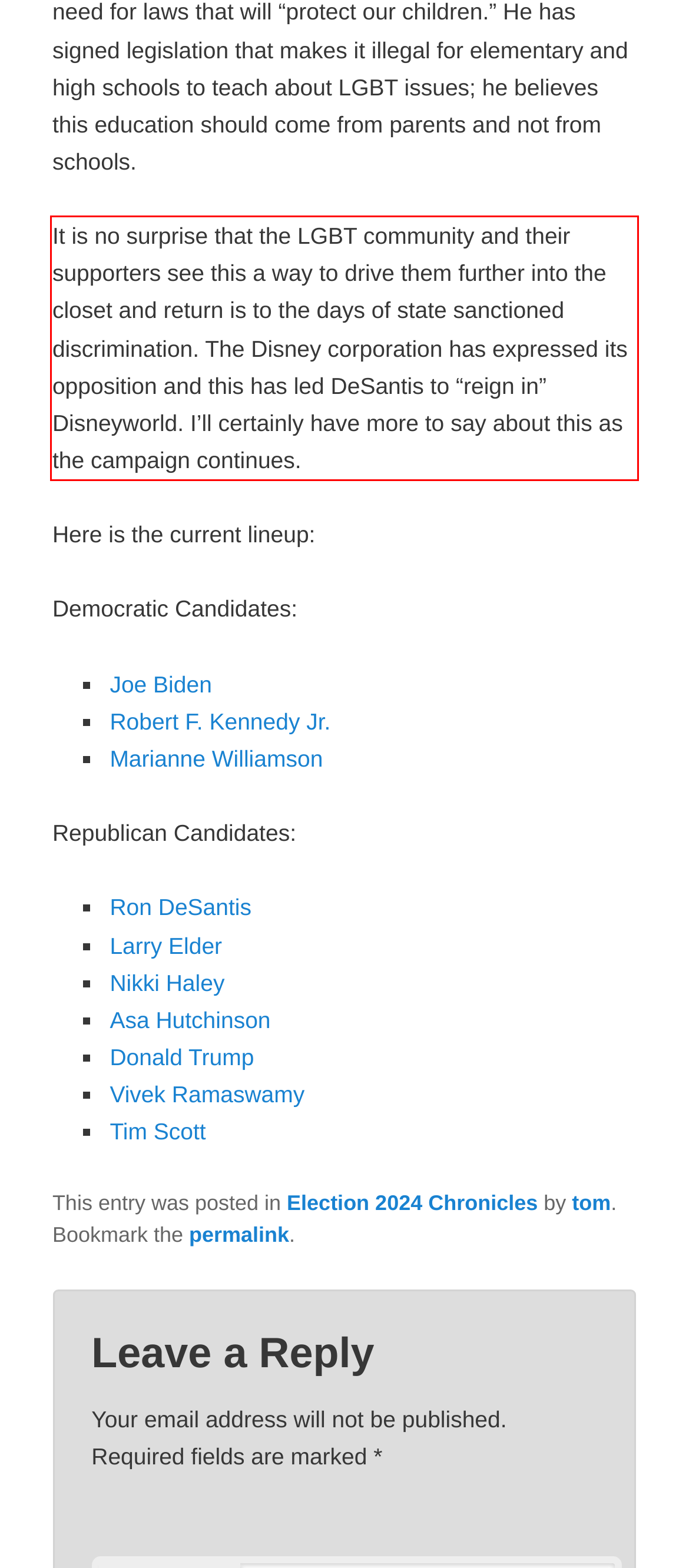From the screenshot of the webpage, locate the red bounding box and extract the text contained within that area.

It is no surprise that the LGBT community and their supporters see this a way to drive them further into the closet and return is to the days of state sanctioned discrimination. The Disney corporation has expressed its opposition and this has led DeSantis to “reign in” Disneyworld. I’ll certainly have more to say about this as the campaign continues.